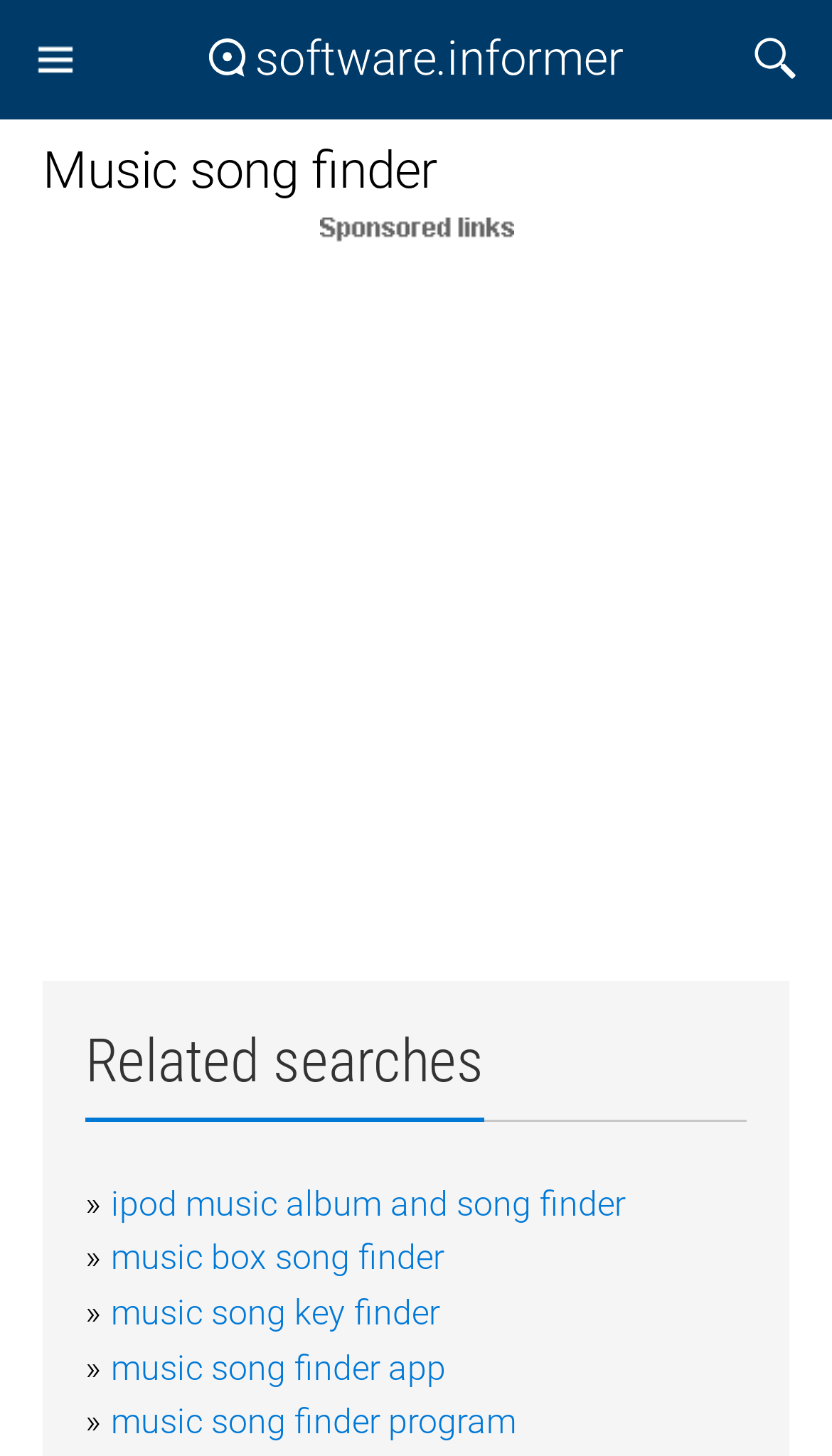What is the category of the software downloads on this webpage?
Provide a fully detailed and comprehensive answer to the question.

The webpage's title includes 'Free Download for Windows', which implies that the software downloads on this webpage are categorized as Windows software.